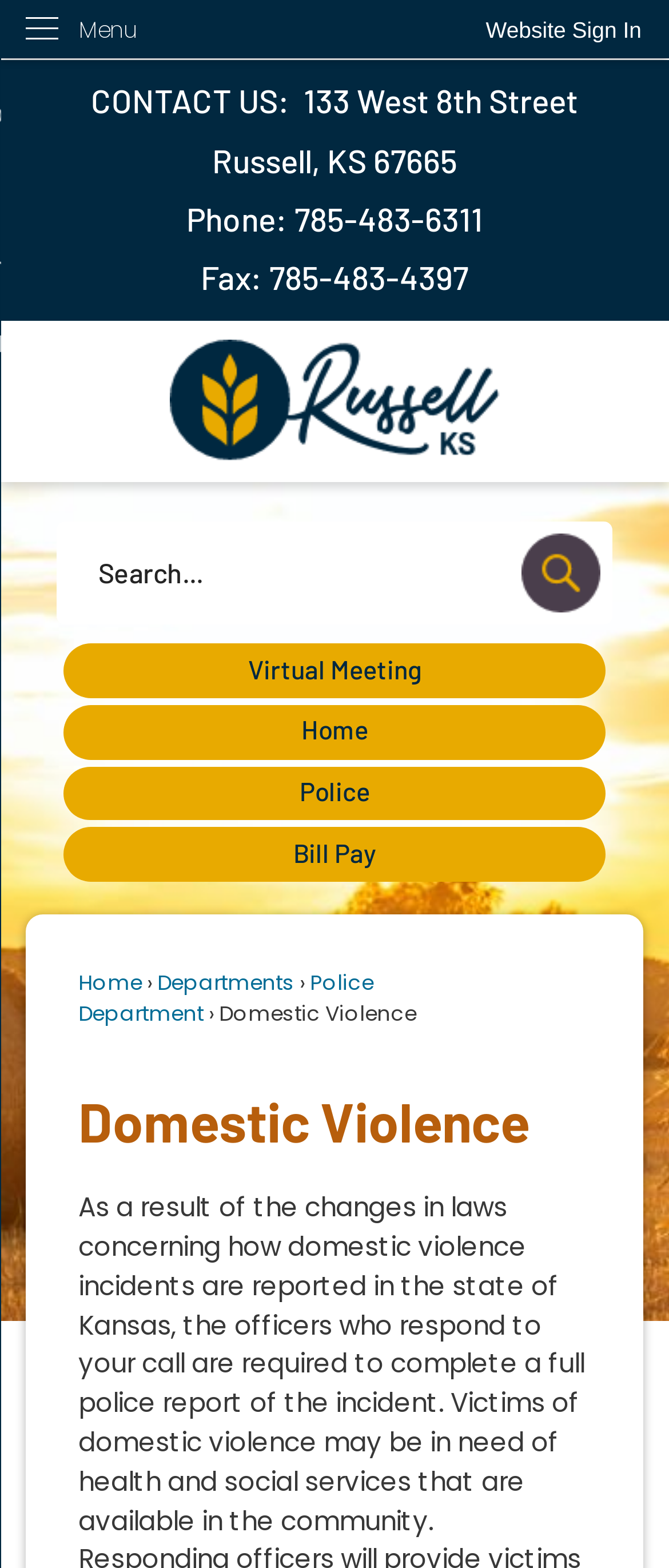Could you highlight the region that needs to be clicked to execute the instruction: "Contact us via phone"?

[0.44, 0.127, 0.722, 0.152]